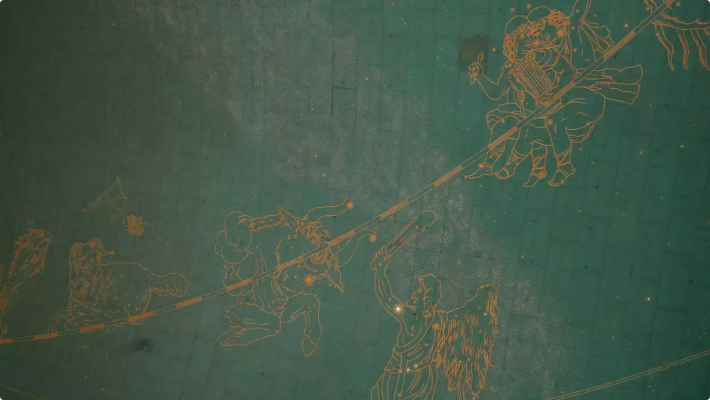What is the purpose of the gold lines in the illustration?
Answer the question with a single word or phrase by looking at the picture.

To emphasize artistry